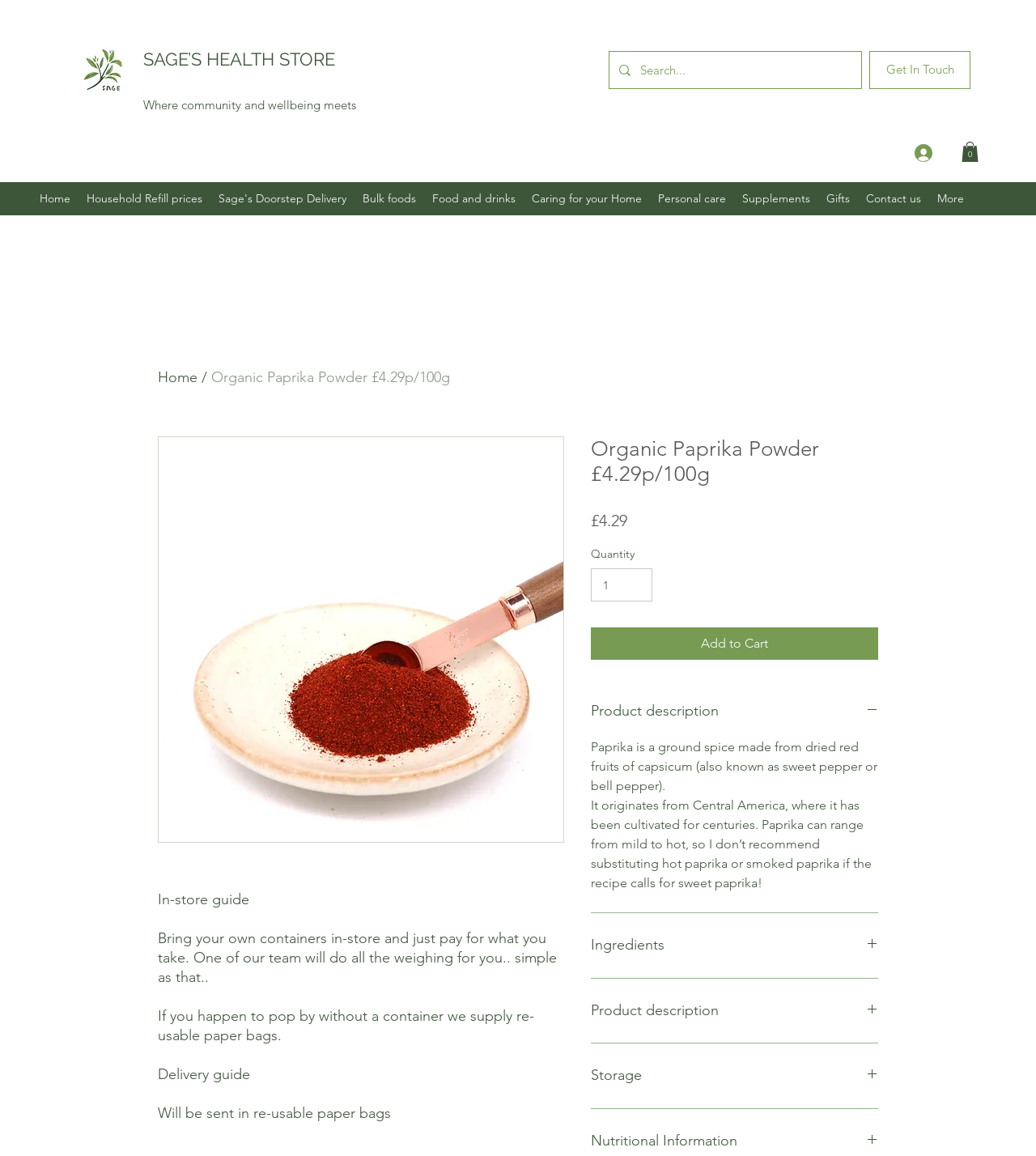Bounding box coordinates should be in the format (top-left x, top-left y, bottom-right x, bottom-right y) and all values should be floating point numbers between 0 and 1. Determine the bounding box coordinate for the UI element described as: Ingredients

[0.57, 0.807, 0.848, 0.829]